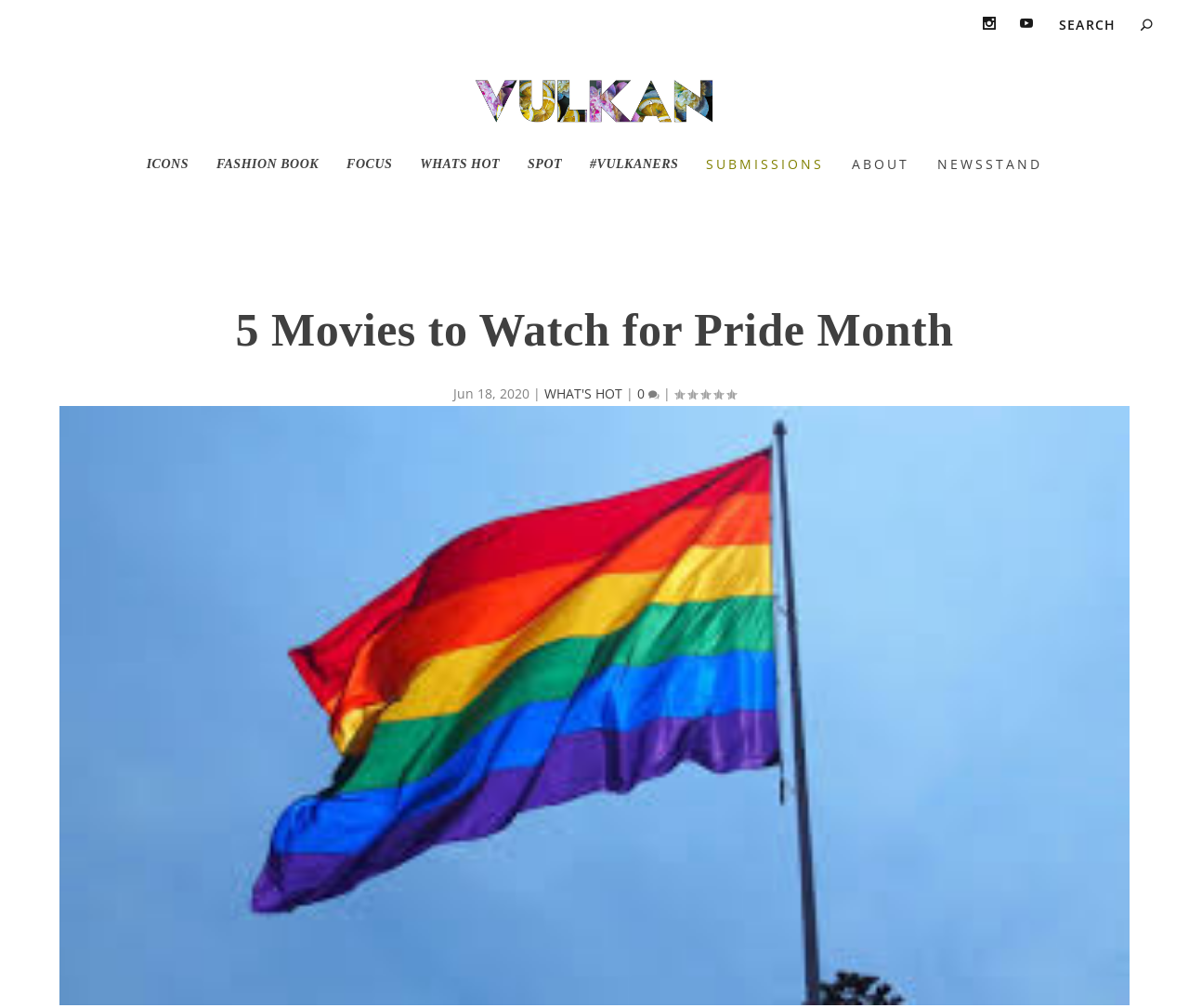What is the date of the article?
Refer to the image and offer an in-depth and detailed answer to the question.

The date of the article can be found below the main heading, where it is written in a smaller font size. The date is 'Jun 18, 2020', which indicates when the article was published.